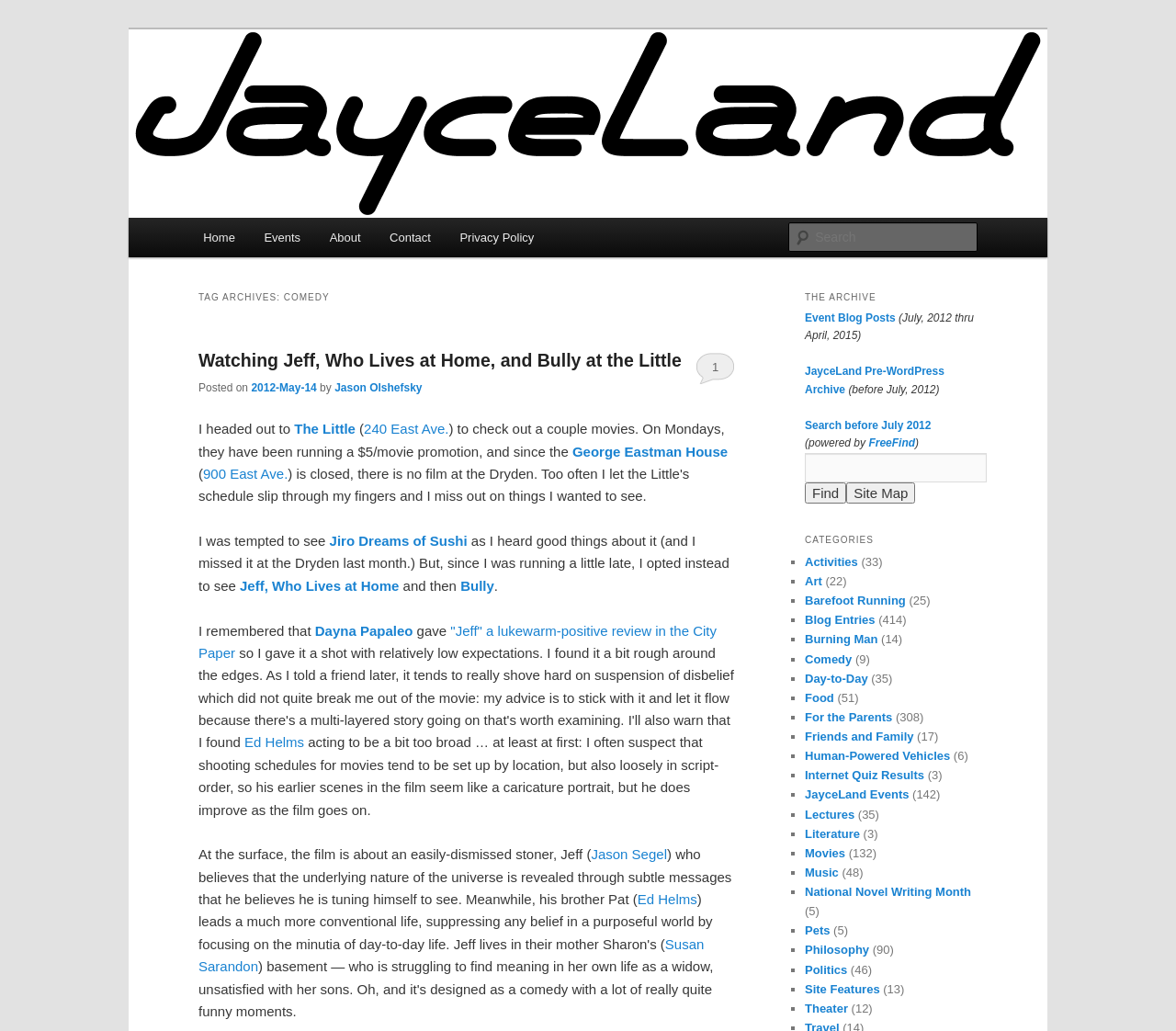Based on the image, give a detailed response to the question: How many categories are listed on the webpage?

The categories are listed under the 'CATEGORIES' heading, and there are 7 list markers (■) indicating 7 categories, which are 'Activities', 'Art', 'Barefoot Running', 'Blog Entries', 'Burning Man', and two more.